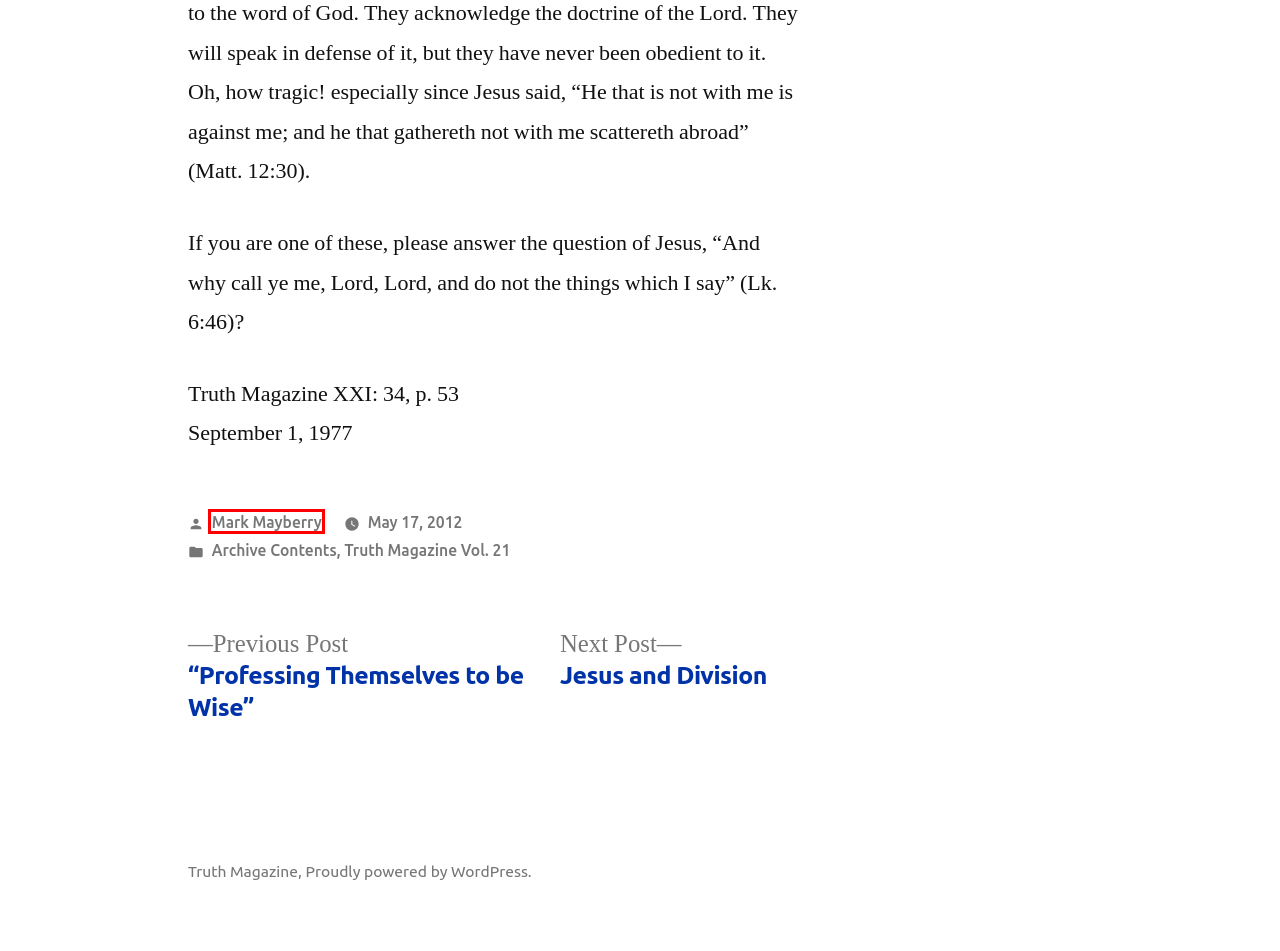You are provided with a screenshot of a webpage highlighting a UI element with a red bounding box. Choose the most suitable webpage description that matches the new page after clicking the element in the bounding box. Here are the candidates:
A. Search – Truth Magazine
B. Blog Tool, Publishing Platform, and CMS – WordPress.org
C. Mark Mayberry – Truth Magazine
D. Archive Contents – Truth Magazine
E. Jesus and Division – Truth Magazine
F. Truth Magazine Vol. 21 – Truth Magazine
G. “Professing Themselves to be Wise” – Truth Magazine
H. Donations – Truth Magazine

C